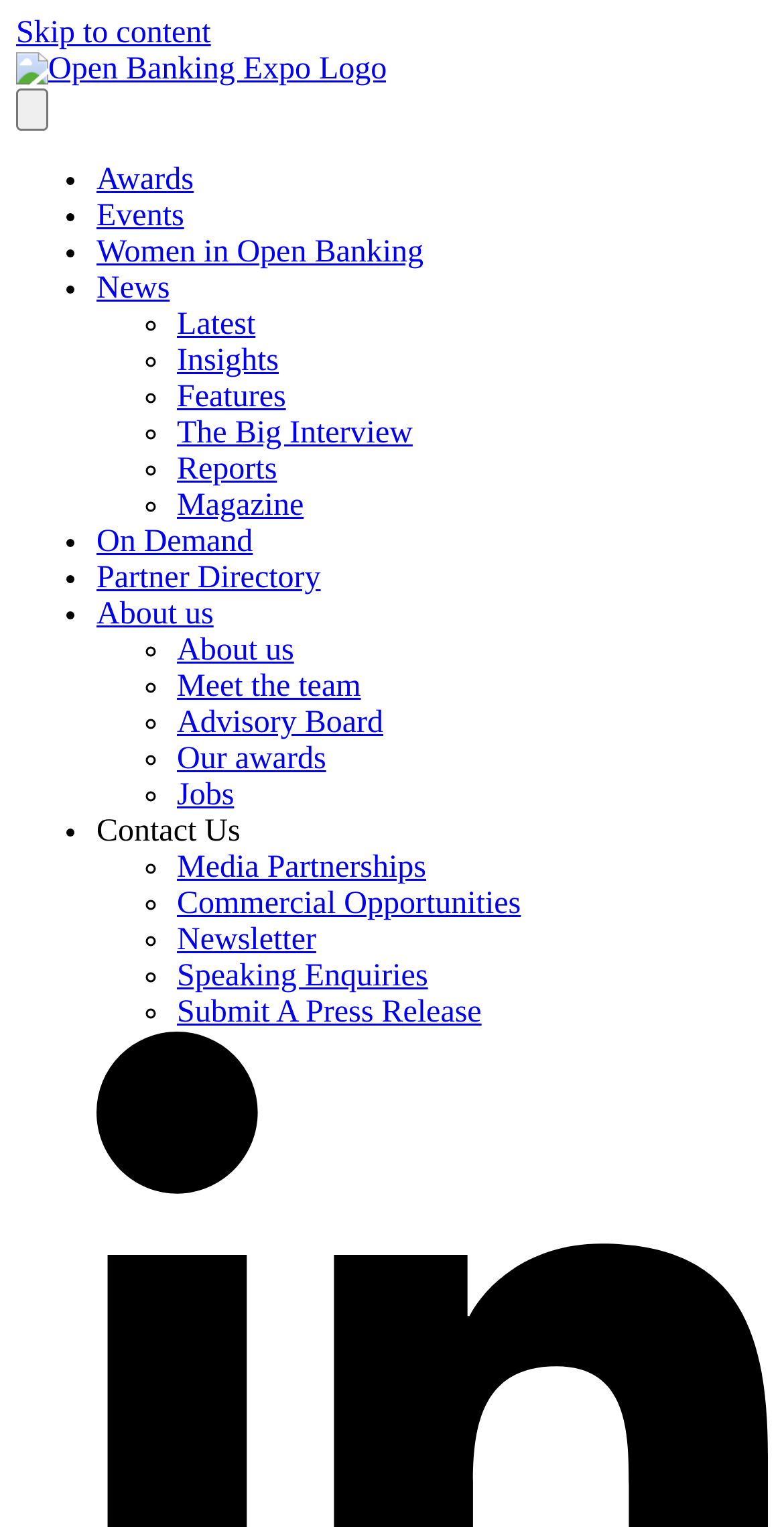What is the logo of Open Banking Expo?
Respond with a short answer, either a single word or a phrase, based on the image.

Open Banking Expo Logo